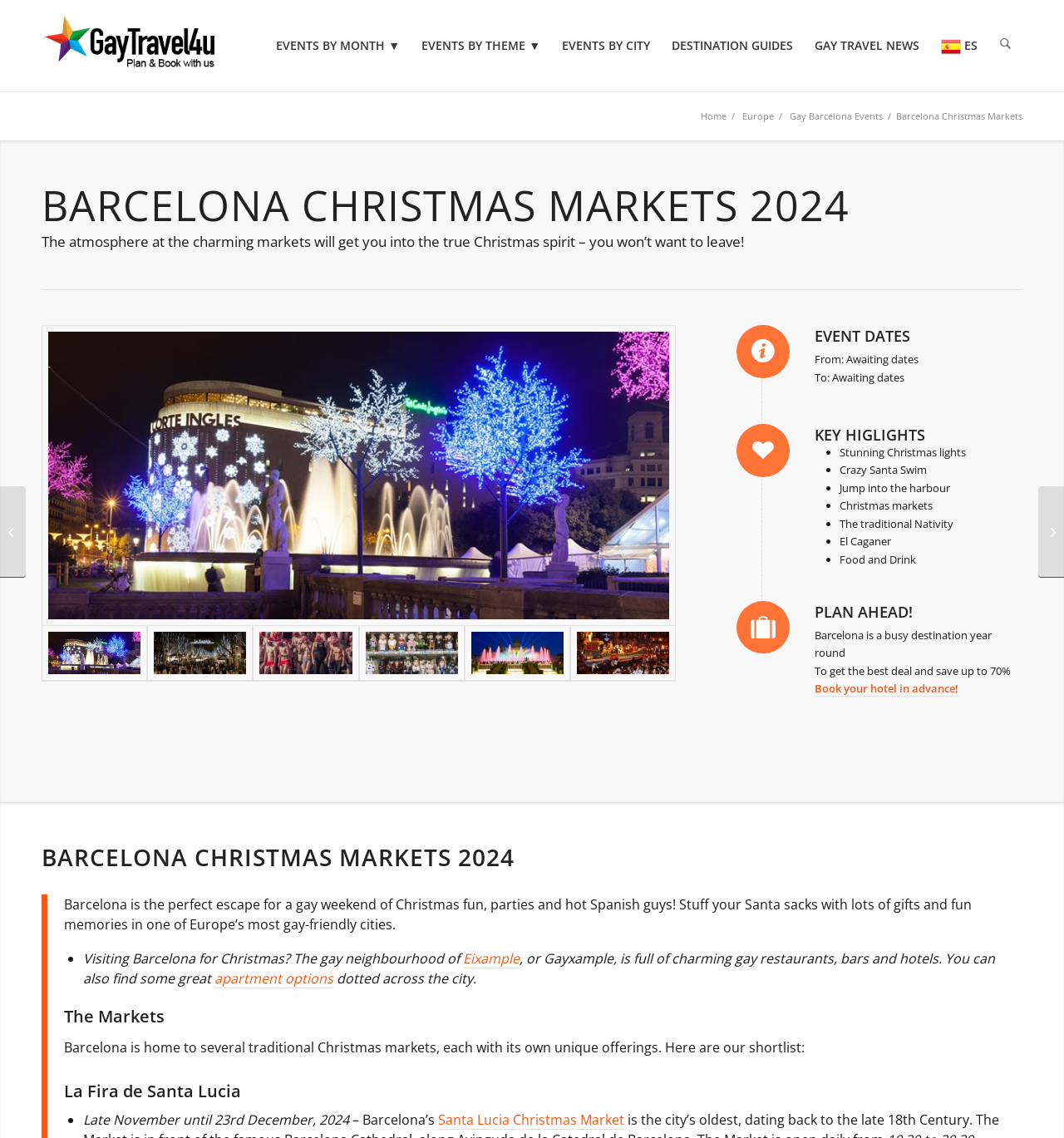Pinpoint the bounding box coordinates of the element that must be clicked to accomplish the following instruction: "View Barcelona Christmas Markets". The coordinates should be in the format of four float numbers between 0 and 1, i.e., [left, top, right, bottom].

[0.039, 0.286, 0.635, 0.55]